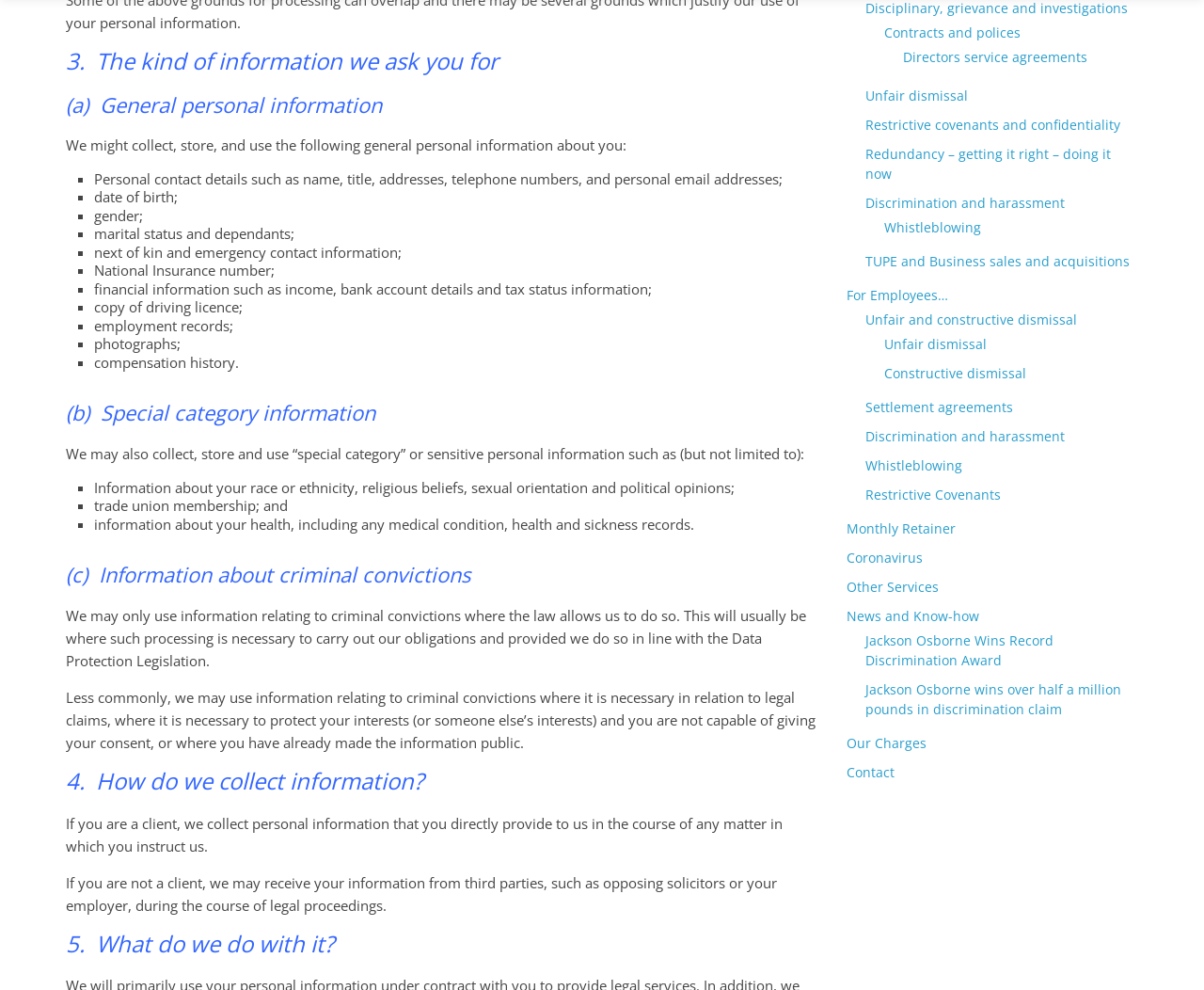Please locate the bounding box coordinates for the element that should be clicked to achieve the following instruction: "Click 'Contact'". Ensure the coordinates are given as four float numbers between 0 and 1, i.e., [left, top, right, bottom].

[0.703, 0.771, 0.743, 0.789]